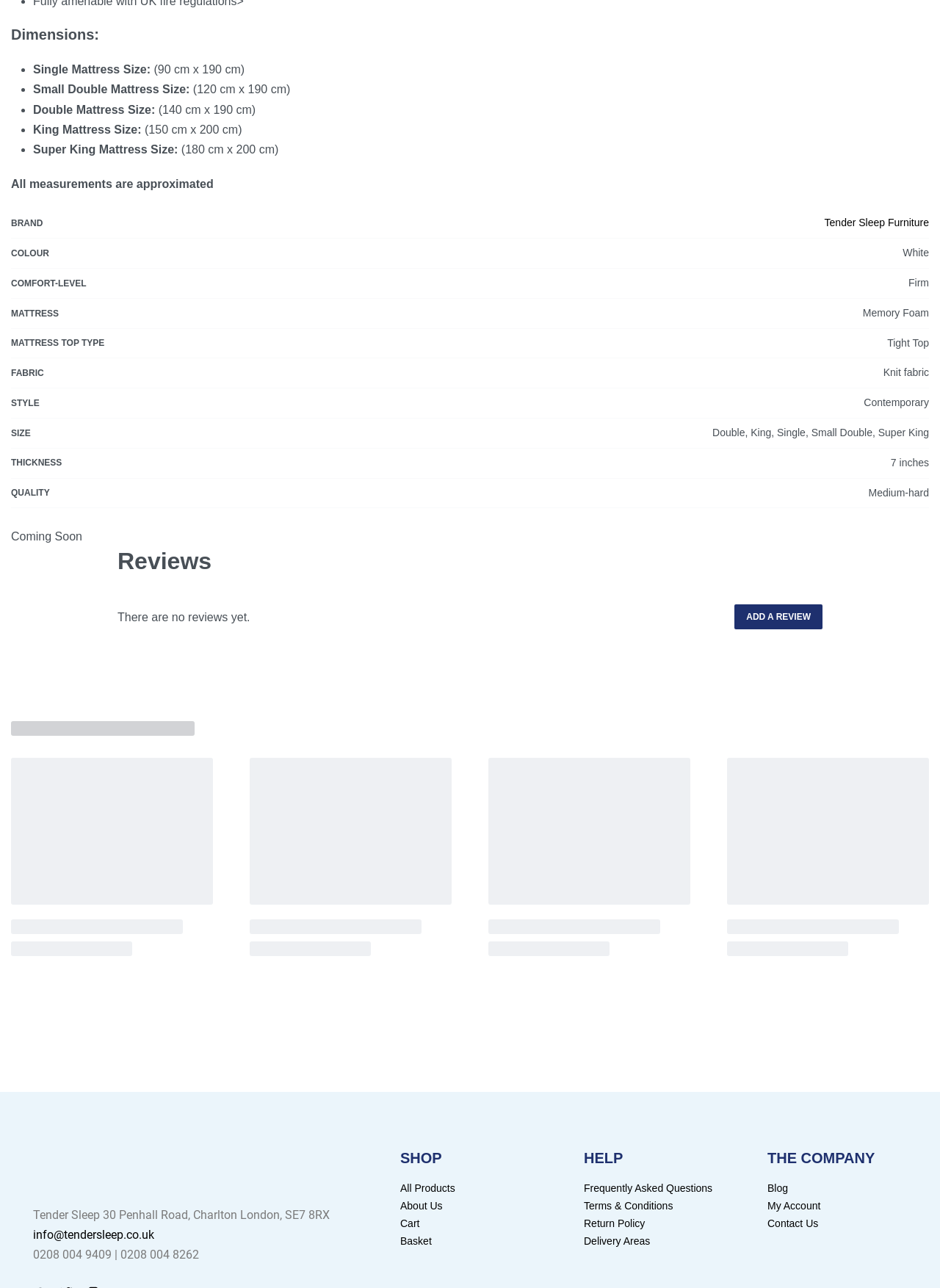Find the bounding box coordinates for the UI element whose description is: "Cart". The coordinates should be four float numbers between 0 and 1, in the format [left, top, right, bottom].

[0.426, 0.944, 0.598, 0.957]